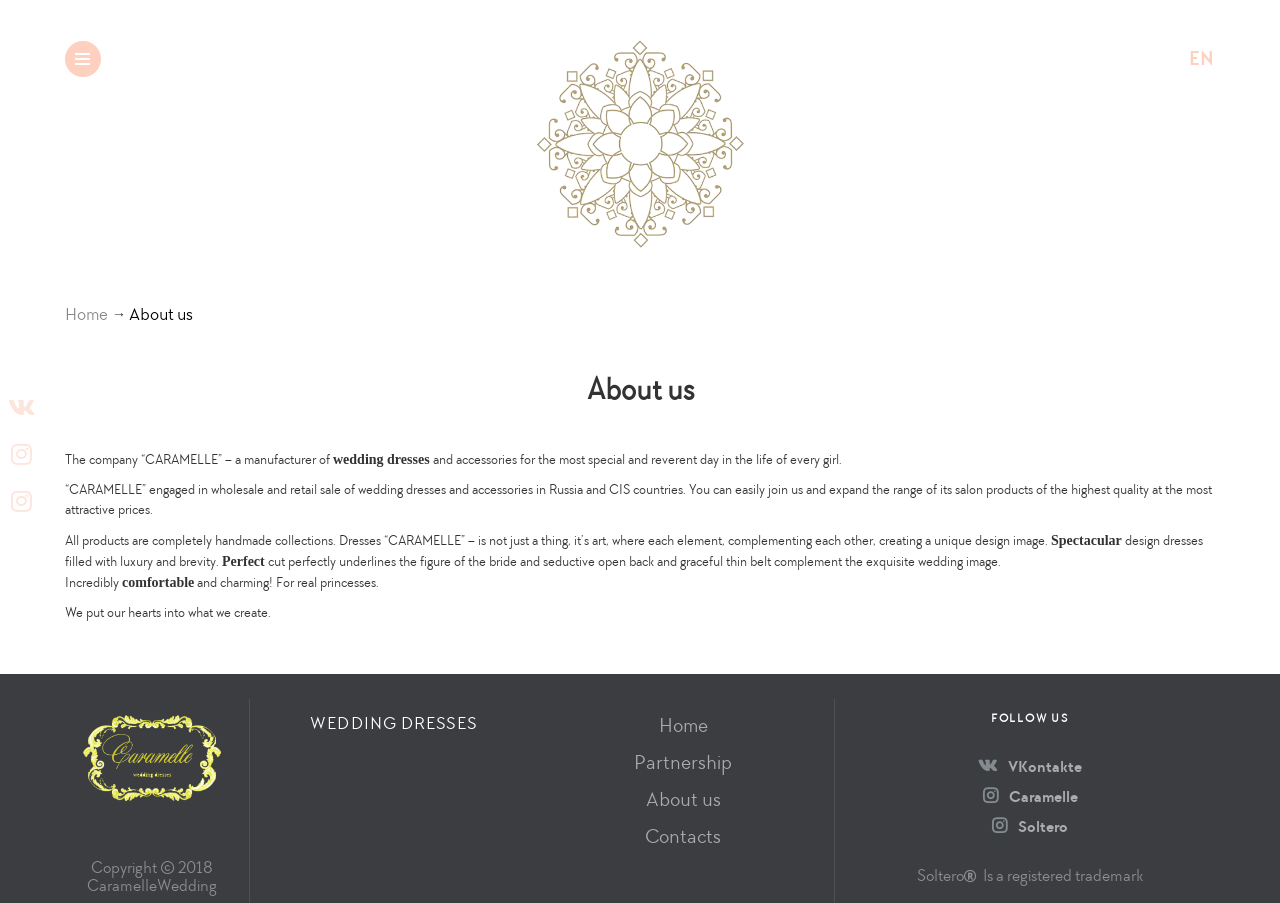Find and indicate the bounding box coordinates of the region you should select to follow the given instruction: "View the 'WEDDING DRESSES' page".

[0.242, 0.788, 0.372, 0.814]